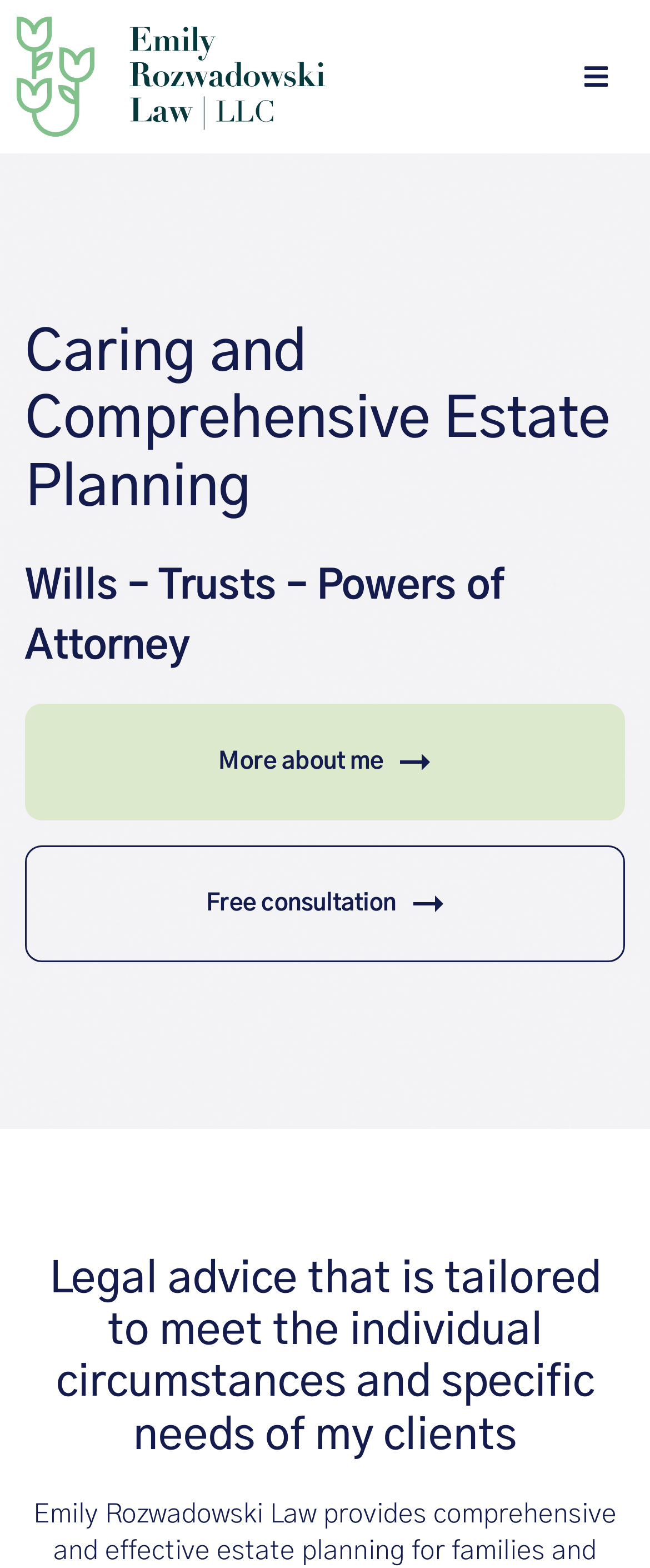Extract the bounding box for the UI element that matches this description: "aria-label="Open/Close Menu"".

[0.872, 0.03, 0.962, 0.067]